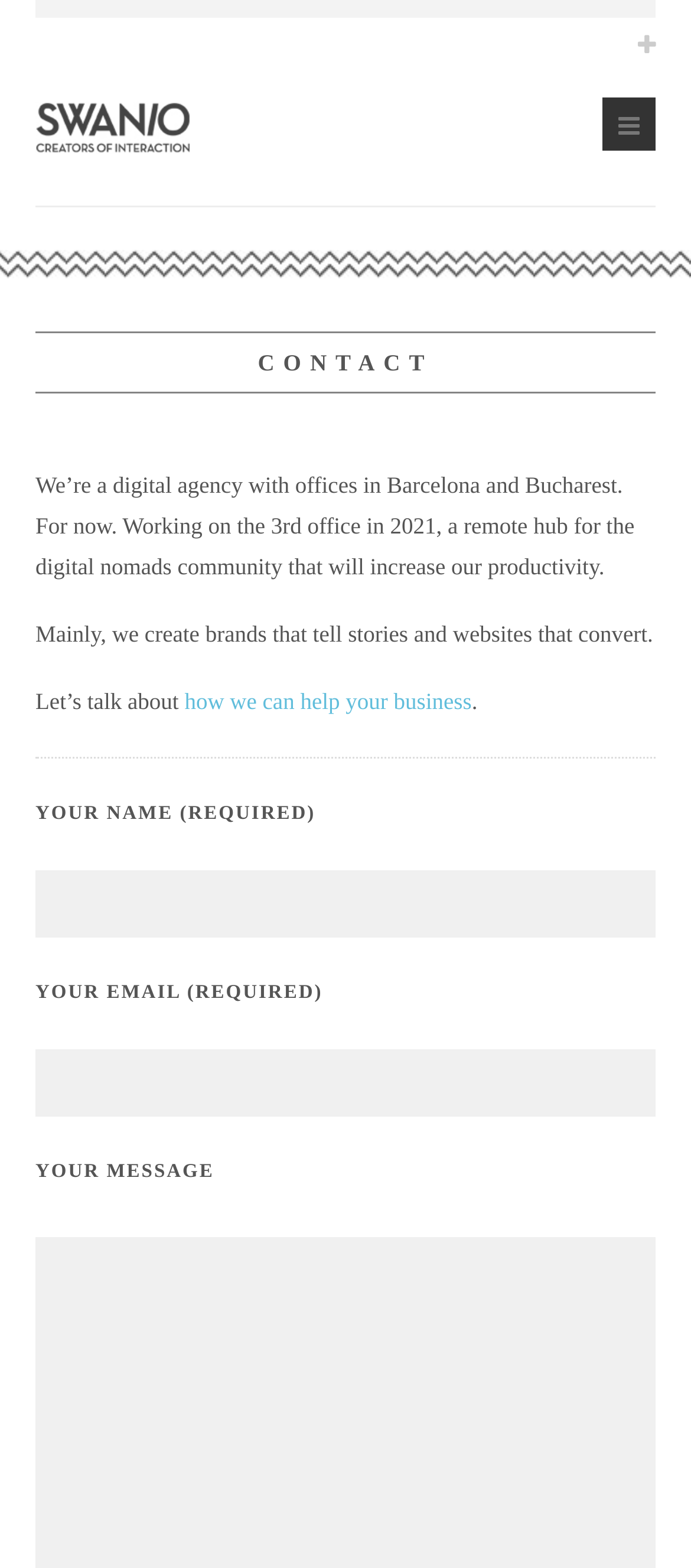What is the tone of the webpage's language?
Using the screenshot, give a one-word or short phrase answer.

Informal